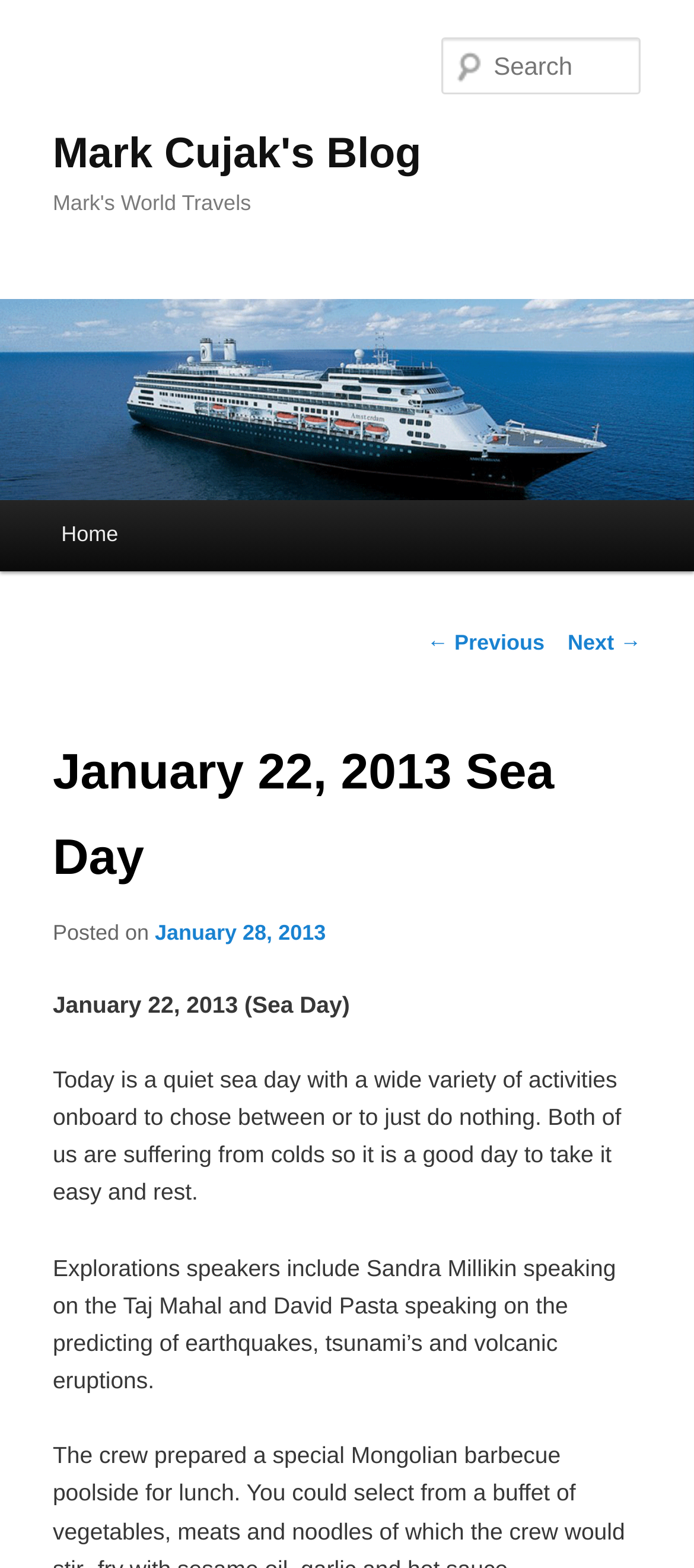Who is speaking about the Taj Mahal?
Using the image, answer in one word or phrase.

Sandra Millikin